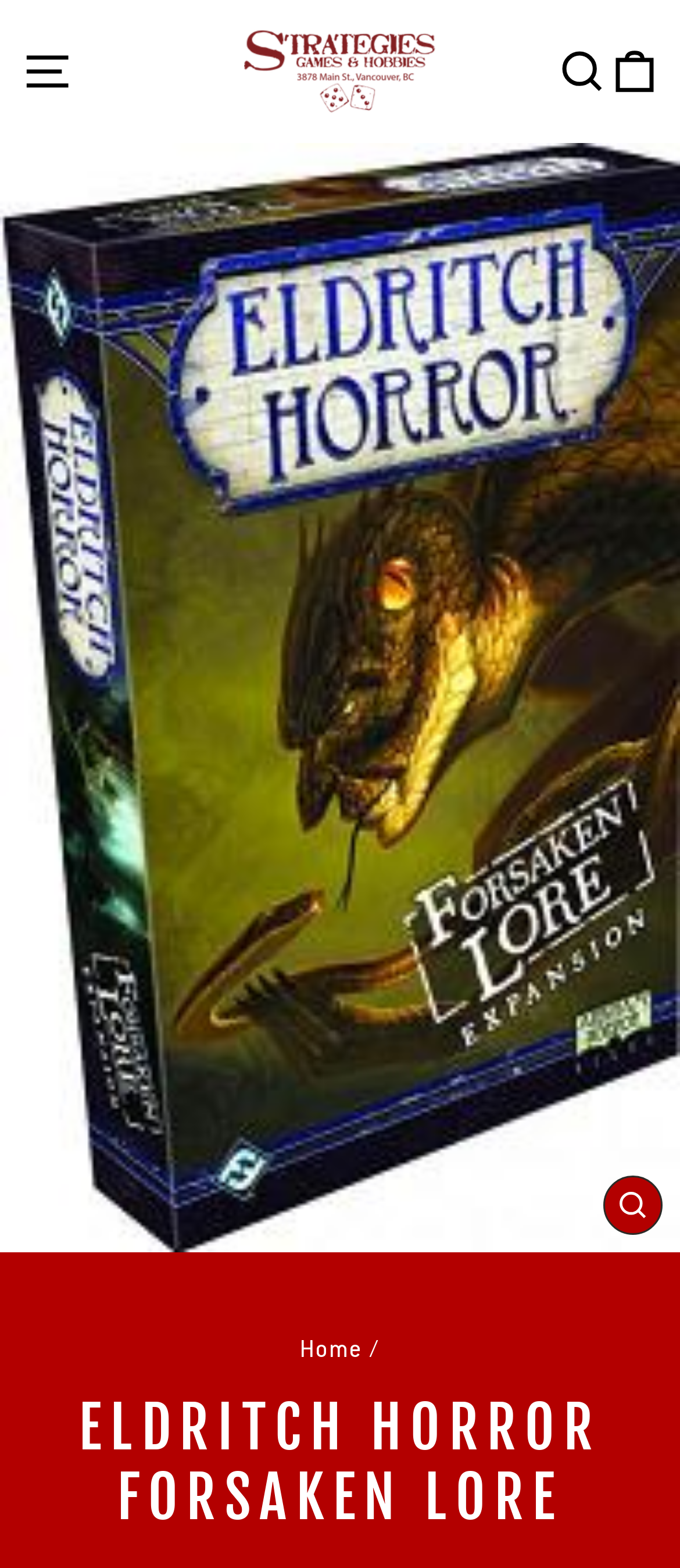Find the UI element described as: "Cart" and predict its bounding box coordinates. Ensure the coordinates are four float numbers between 0 and 1, [left, top, right, bottom].

[0.888, 0.021, 0.976, 0.071]